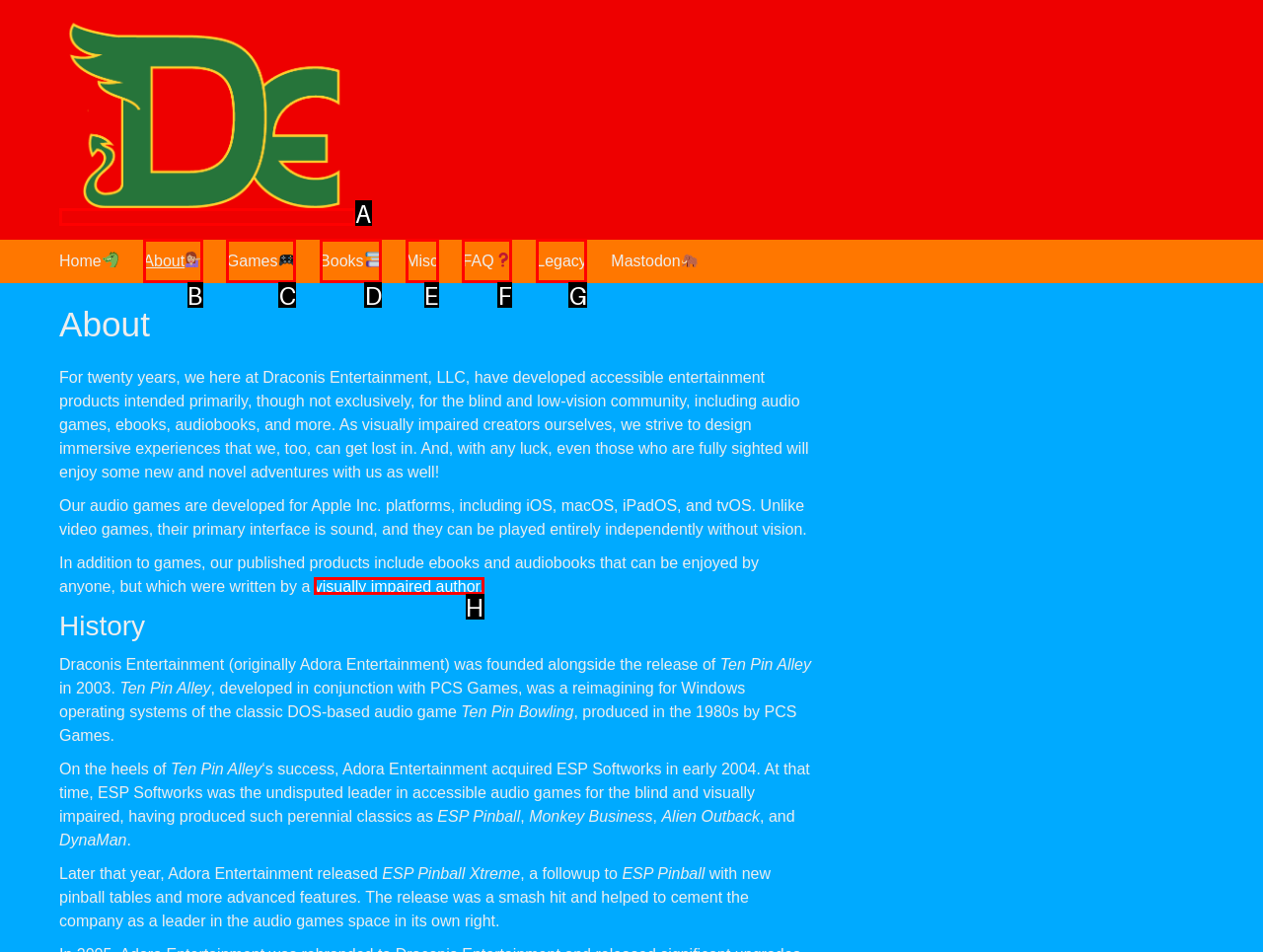Given the description: FAQ, identify the corresponding option. Answer with the letter of the appropriate option directly.

F